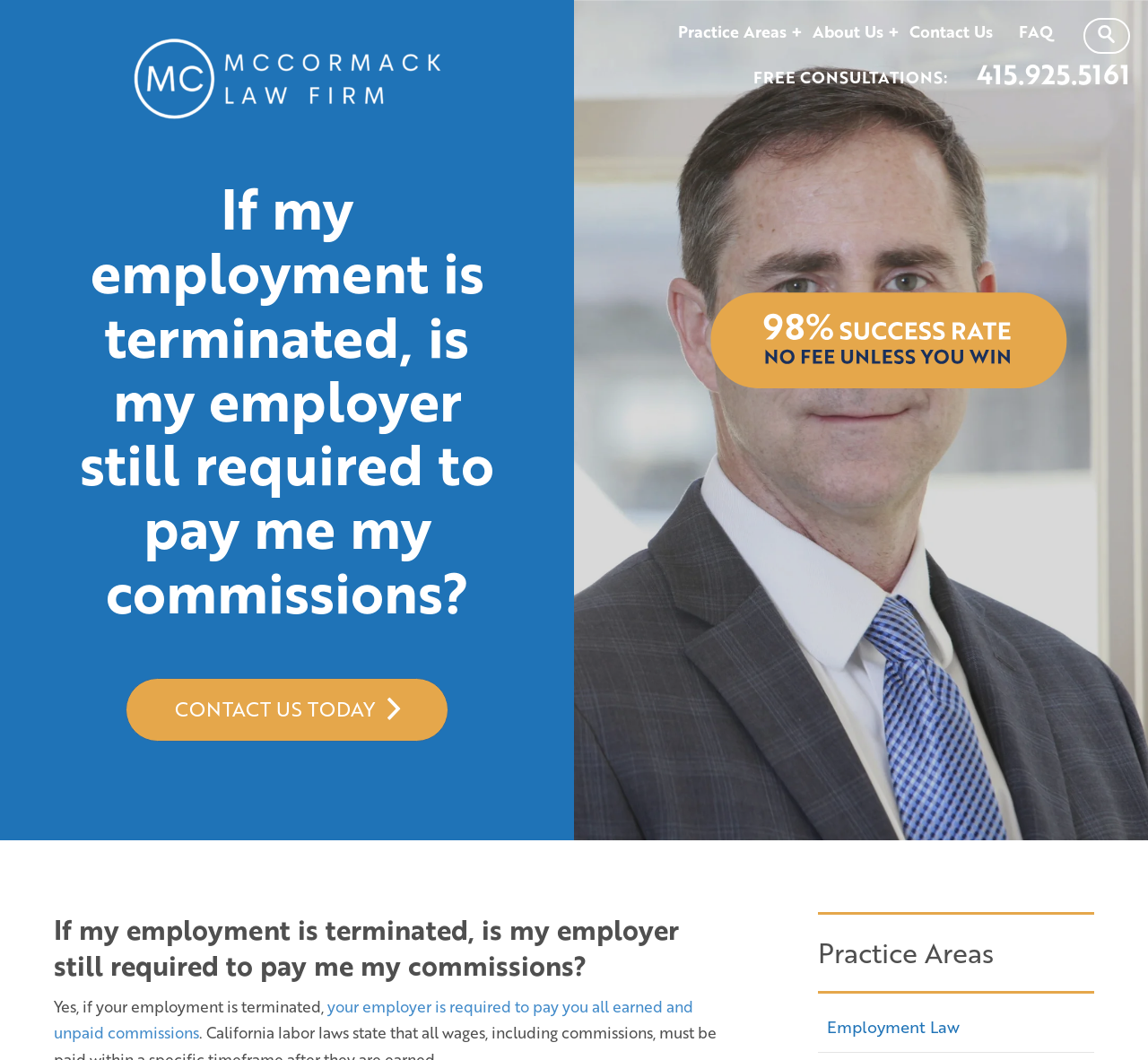Determine the bounding box coordinates for the UI element matching this description: "Practice Areas".

[0.58, 0.009, 0.696, 0.052]